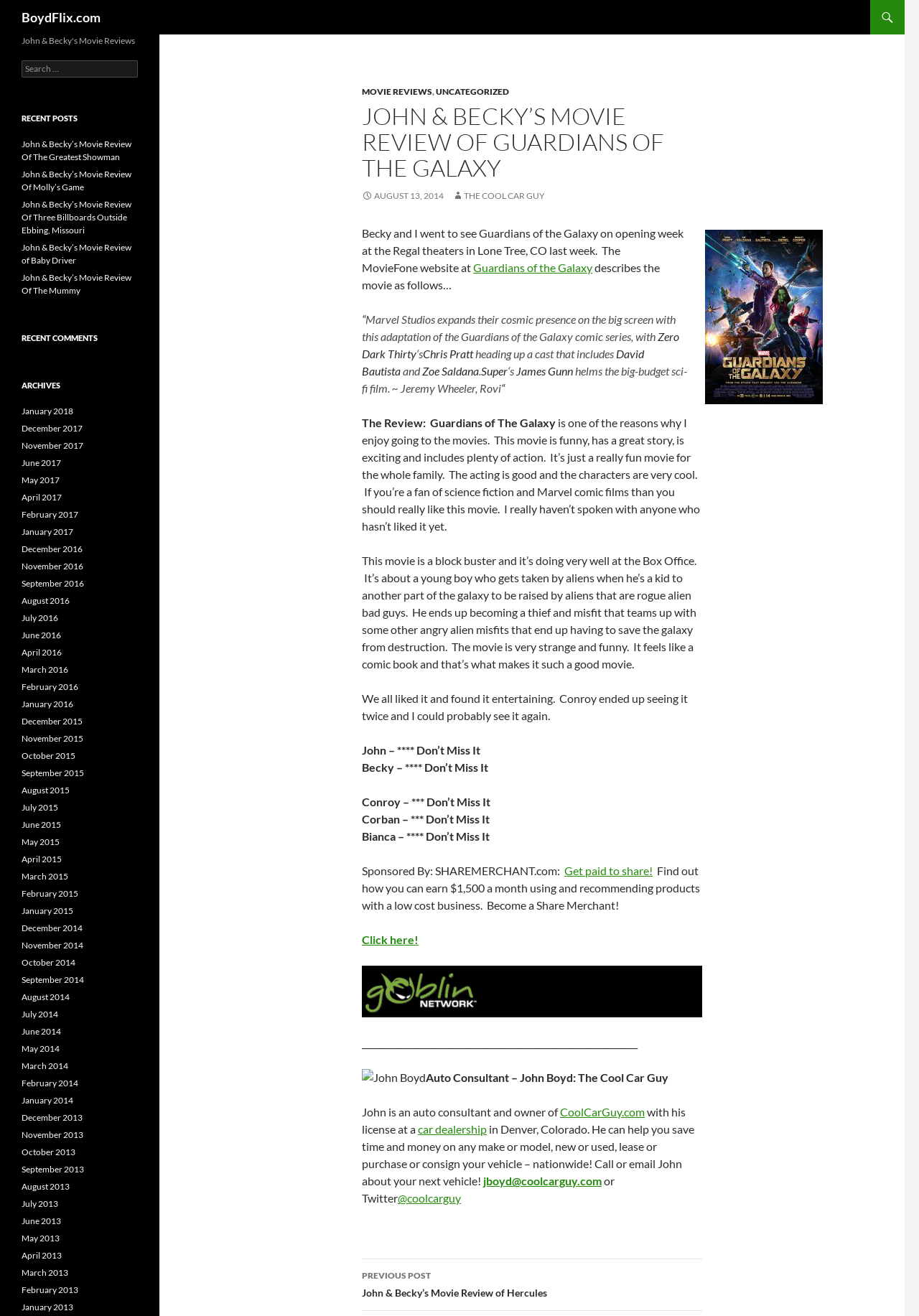Could you find the bounding box coordinates of the clickable area to complete this instruction: "Read the review of Guardians of the Galaxy"?

[0.394, 0.316, 0.762, 0.405]